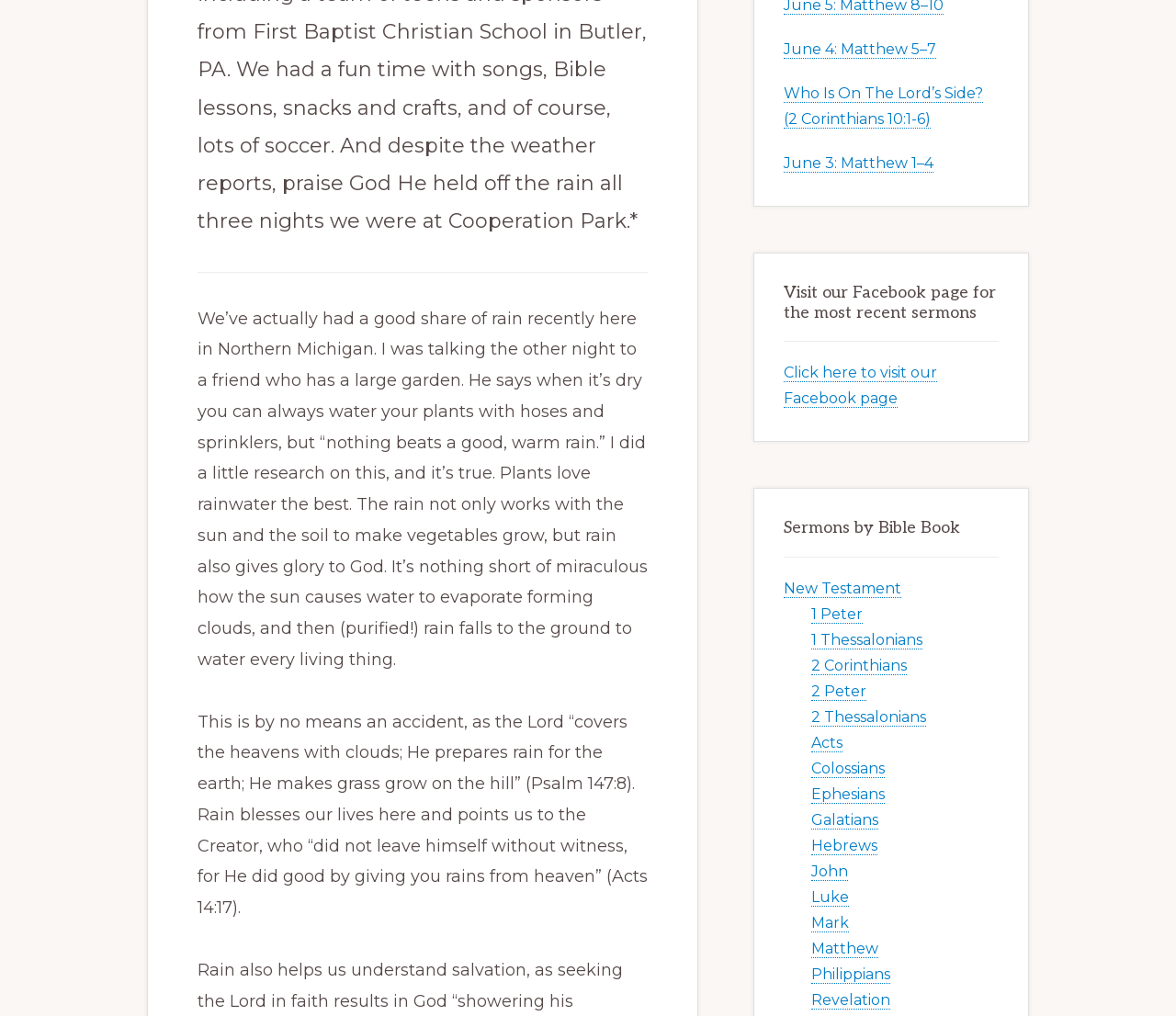Using the description: "MyPage", determine the UI element's bounding box coordinates. Ensure the coordinates are in the format of four float numbers between 0 and 1, i.e., [left, top, right, bottom].

None